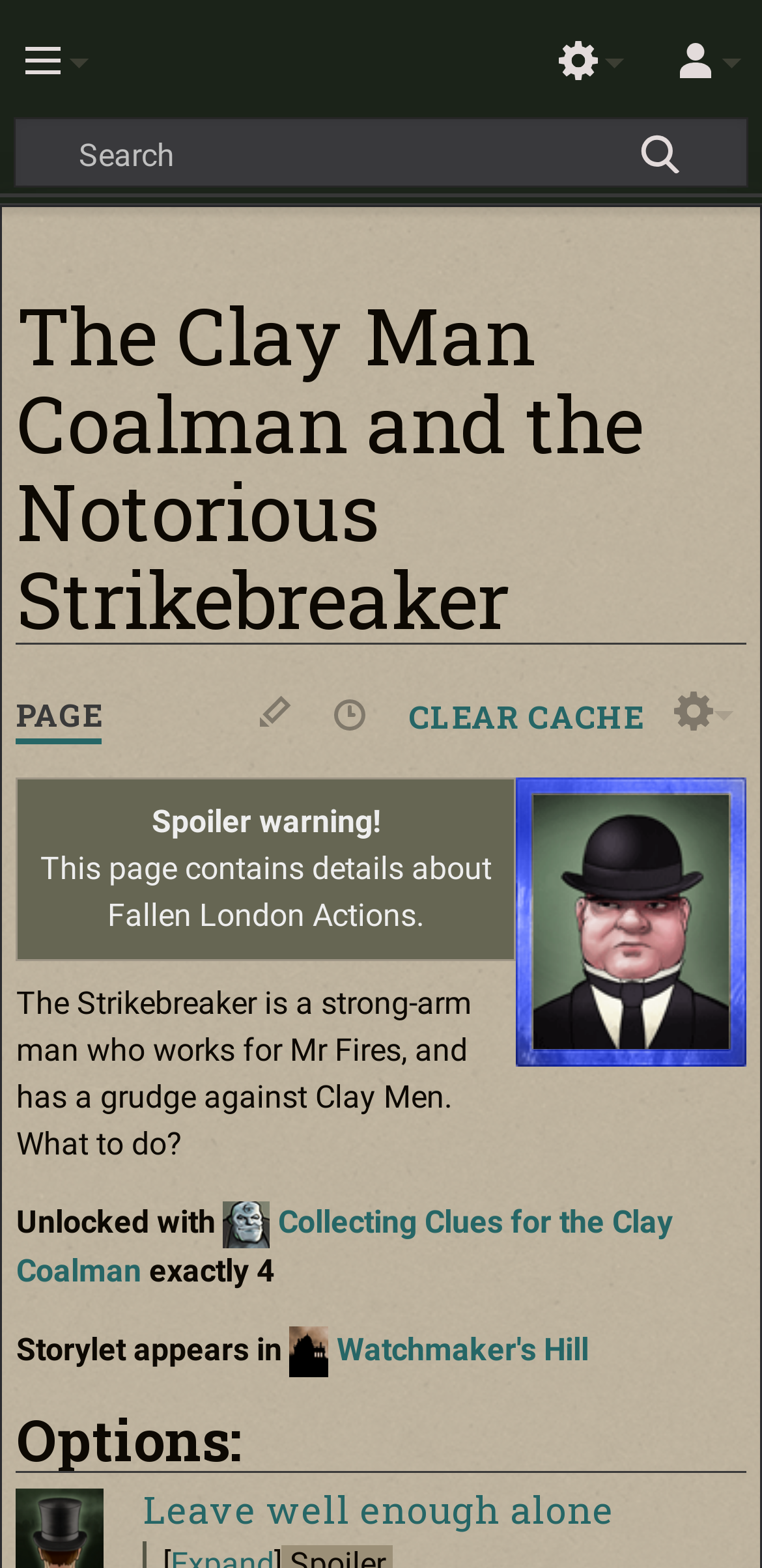Pinpoint the bounding box coordinates of the clickable element needed to complete the instruction: "Search for something". The coordinates should be provided as four float numbers between 0 and 1: [left, top, right, bottom].

[0.021, 0.076, 0.979, 0.118]